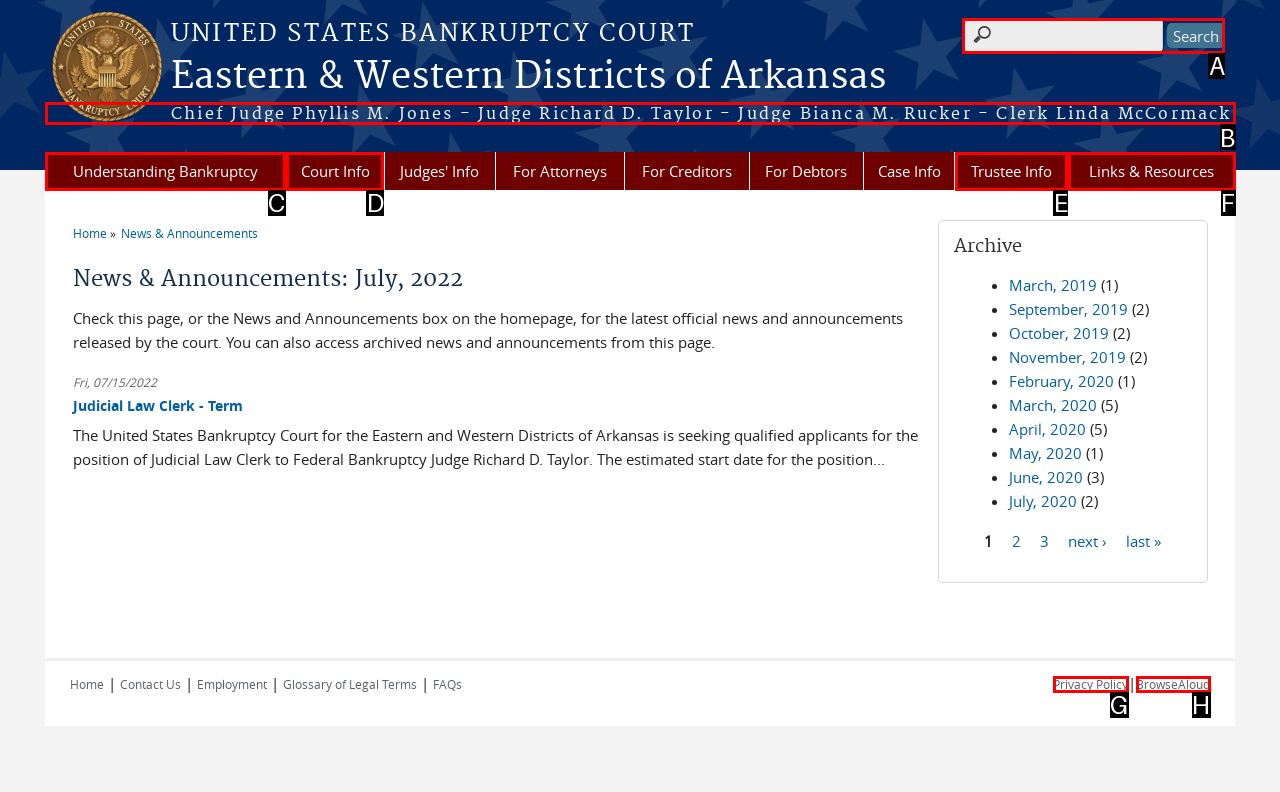Choose the HTML element that needs to be clicked for the given task: Search for something Respond by giving the letter of the chosen option.

A